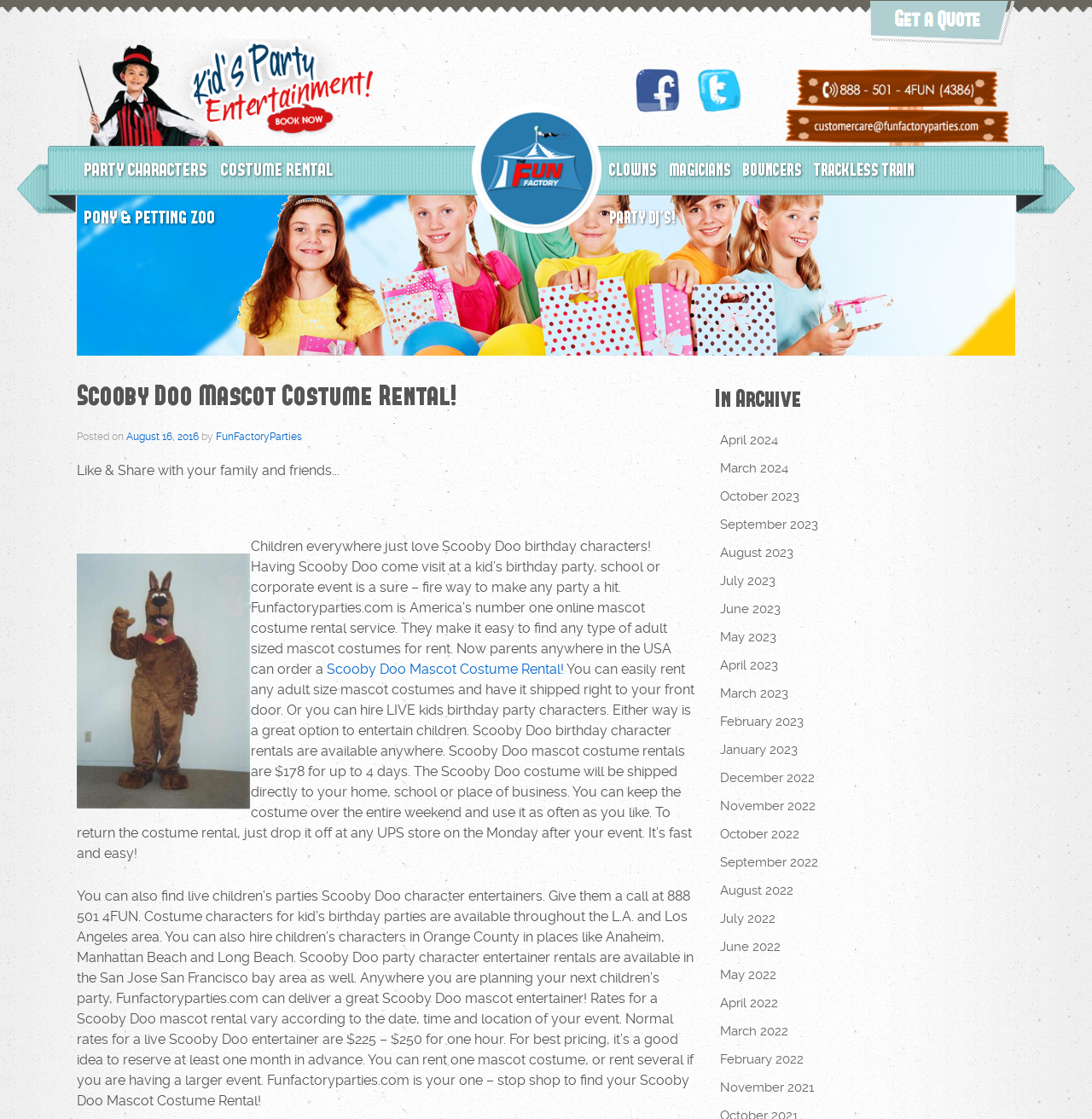Generate the text of the webpage's primary heading.

Scooby Doo Mascot Costume Rental!